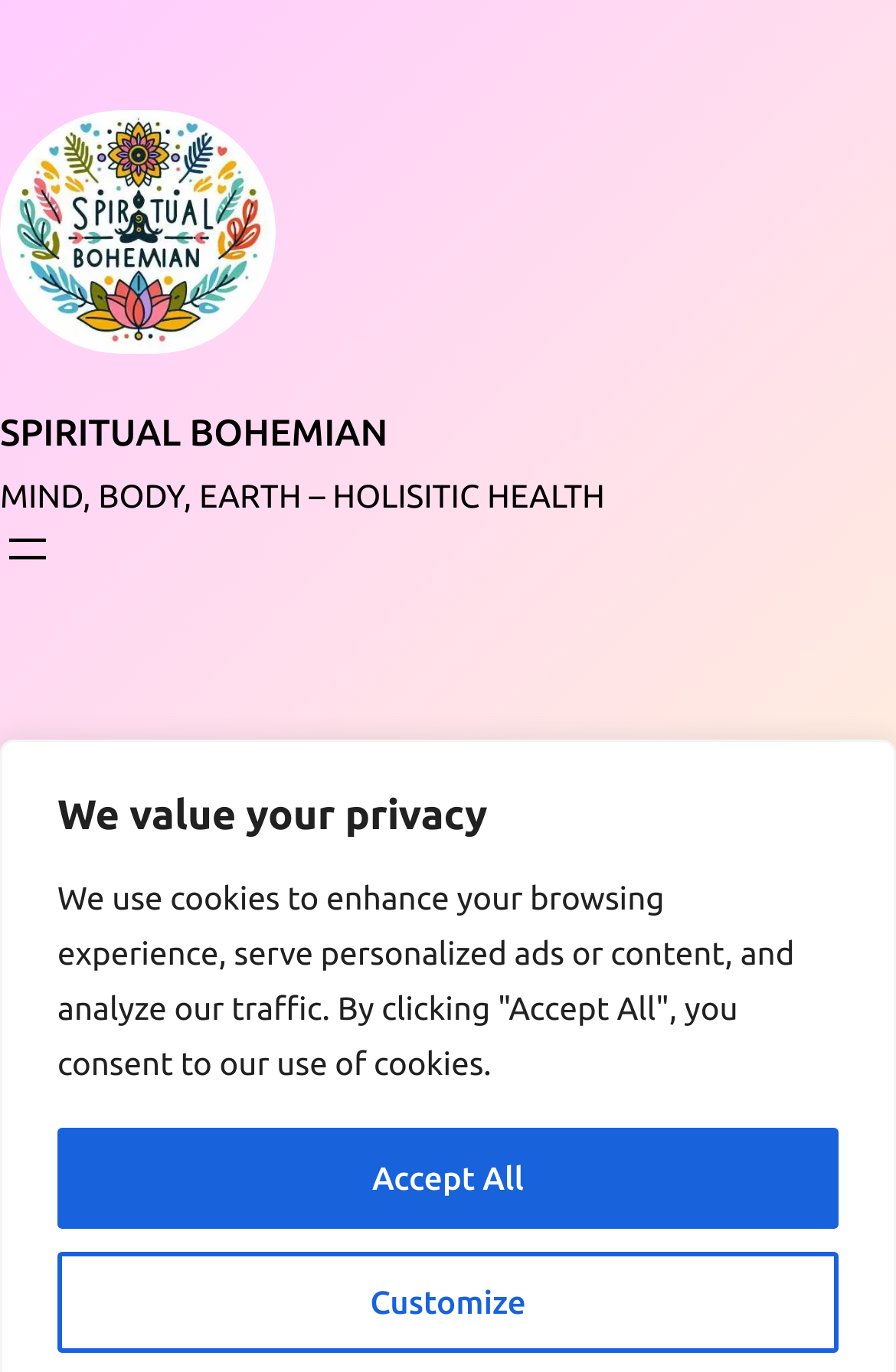Detail the various sections and features of the webpage.

The webpage is focused on a disclaimer notice, with the title "Disclaimer: Important Information Regarding Our Blog" prominently displayed. At the top left corner, there is a logo for the website www.spiritualbohemian.com, accompanied by a heading "SPIRITUAL BOHEMIAN" and a link to the website. Below the logo, there is a tagline "MIND, BODY, EARTH – HOLISITIC HEALTH" in a static text.

On the top right side, there is a navigation menu with an "Open menu" button. Below the navigation menu, there is a heading "DISCLAIMER" followed by a static text "Disclaimer: Important Information Regarding Our Blog". 

The main content of the disclaimer notice is divided into two paragraphs. The first paragraph explains that the information provided on Spiritual Bohemian is for informational and educational purposes only, and that the founder, Carla, is not a doctor or a medically qualified practitioner. The second paragraph is titled "Not a Substitute for Professional Advice:".

At the bottom of the page, there are two buttons, "Customize" and "Accept All", which are likely related to cookie settings or privacy preferences.